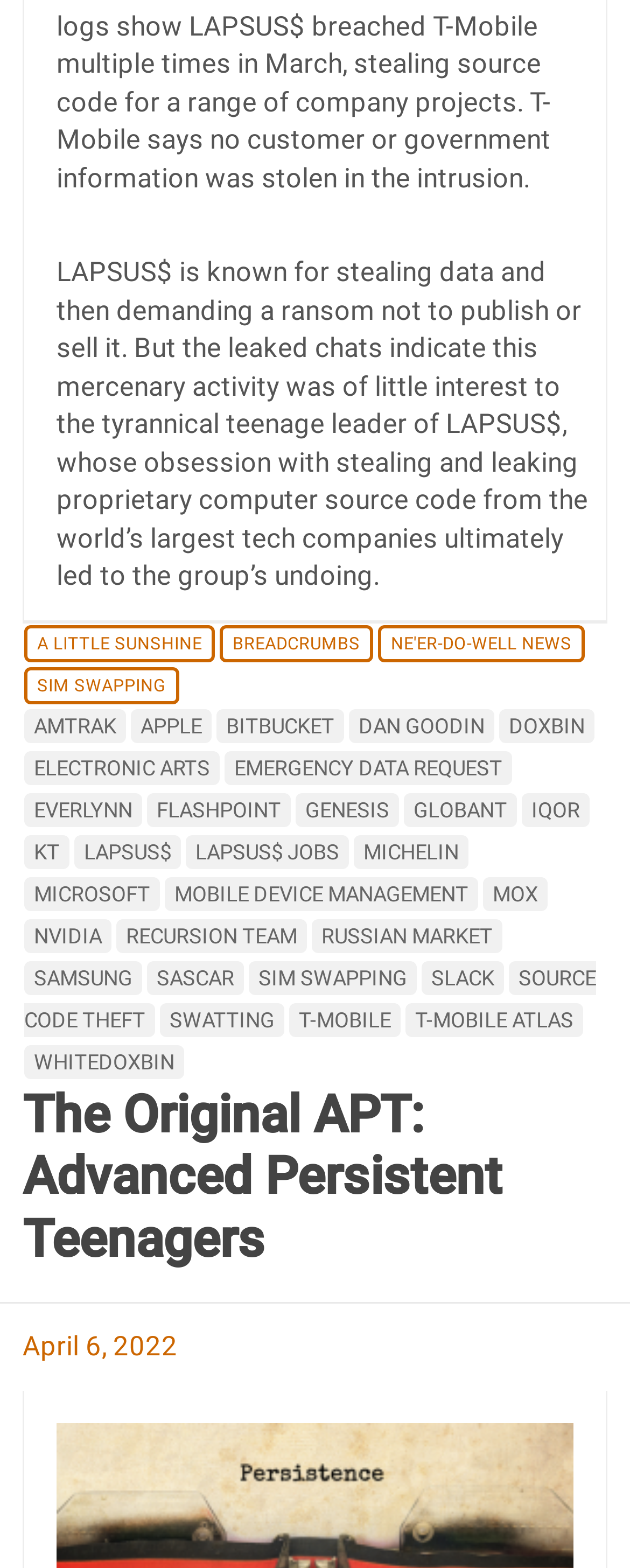Please identify the bounding box coordinates of the region to click in order to complete the given instruction: "Explore the 'APPLE' topic". The coordinates should be four float numbers between 0 and 1, i.e., [left, top, right, bottom].

[0.208, 0.452, 0.336, 0.474]